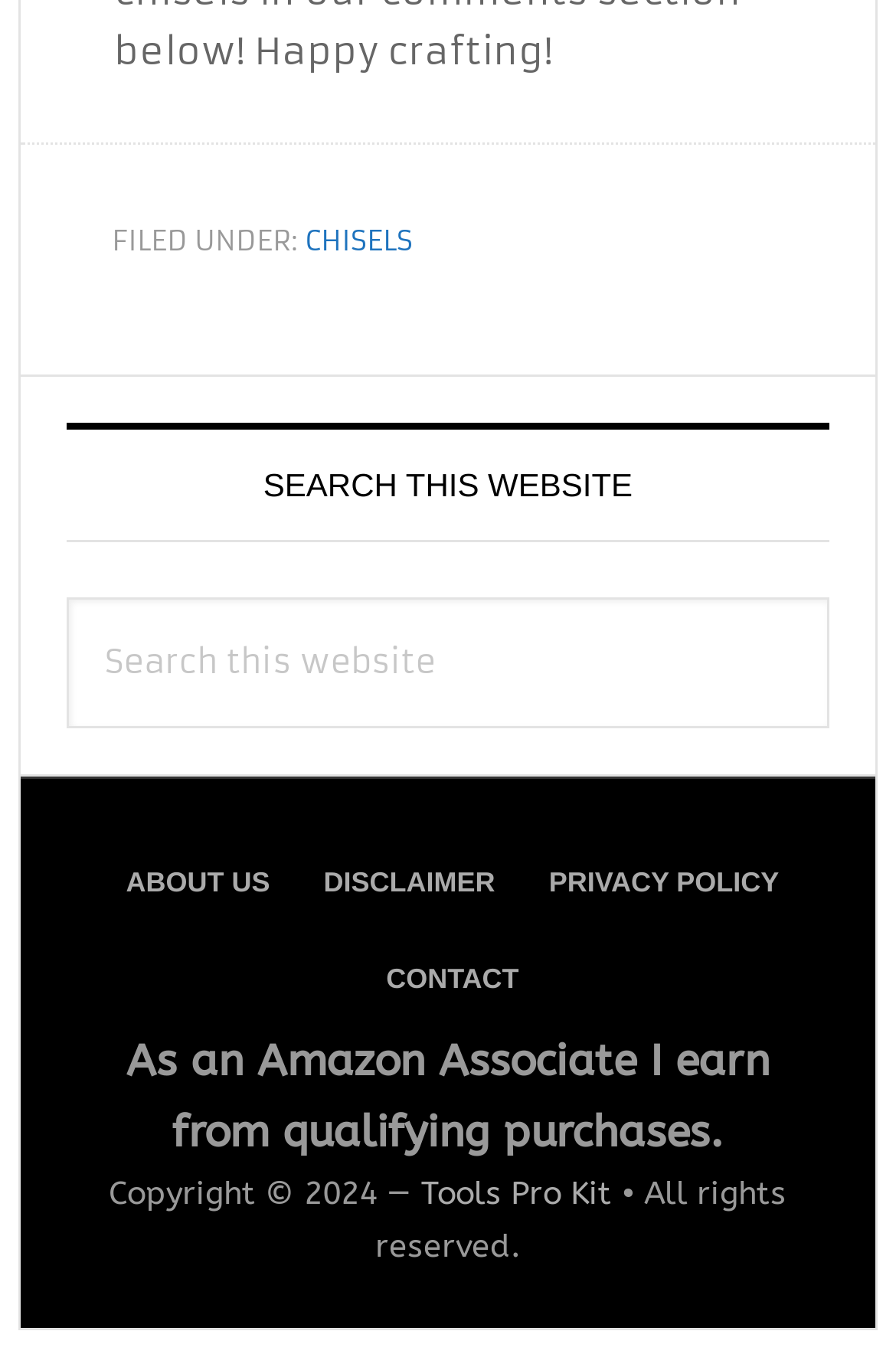What is the copyright year mentioned at the bottom of the page?
Carefully examine the image and provide a detailed answer to the question.

The copyright year can be determined by looking at the text 'Copyright © 2024 —' at the bottom of the page.